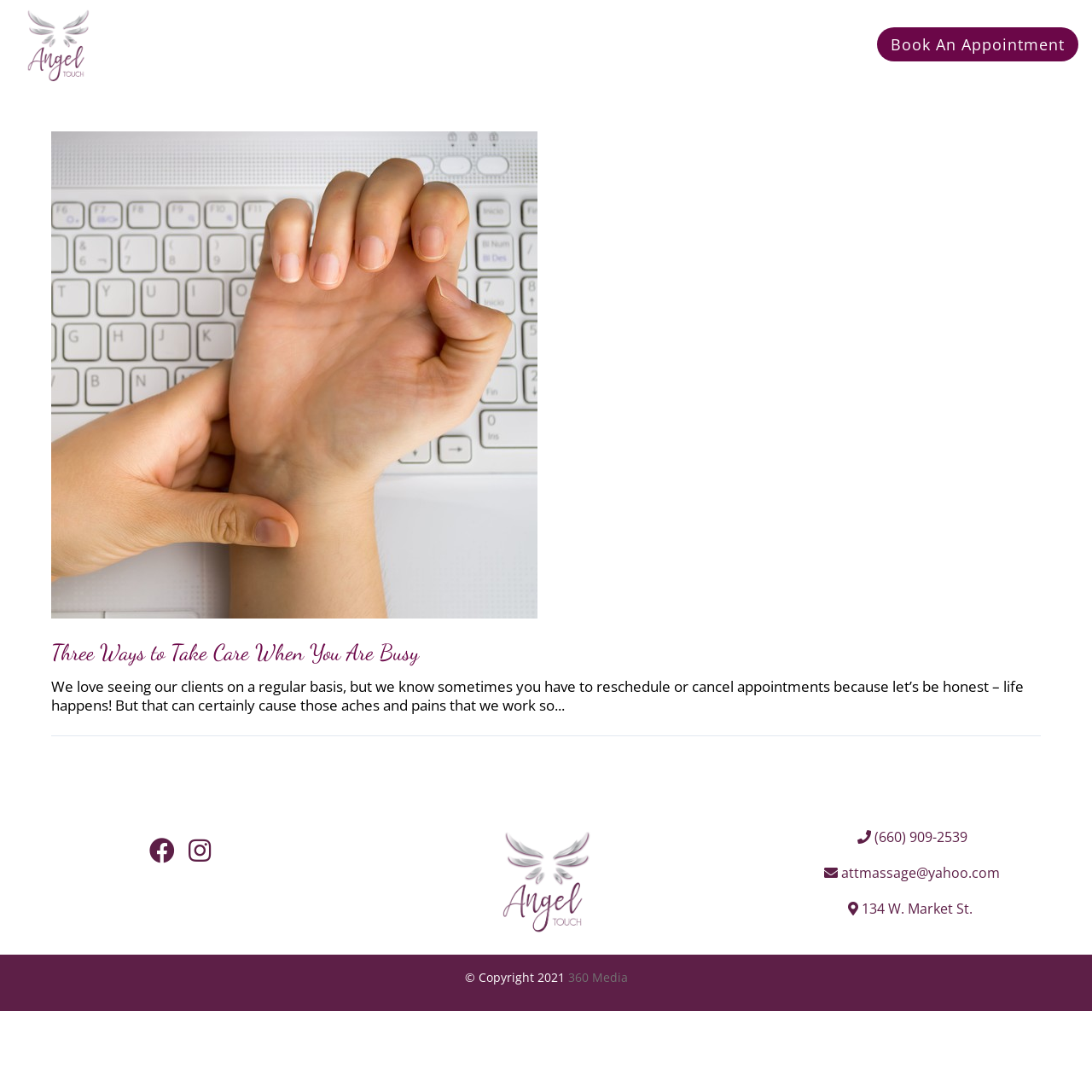Please identify the bounding box coordinates of the element's region that should be clicked to execute the following instruction: "Send an email to attmassage@yahoo.com". The bounding box coordinates must be four float numbers between 0 and 1, i.e., [left, top, right, bottom].

[0.771, 0.79, 0.916, 0.808]